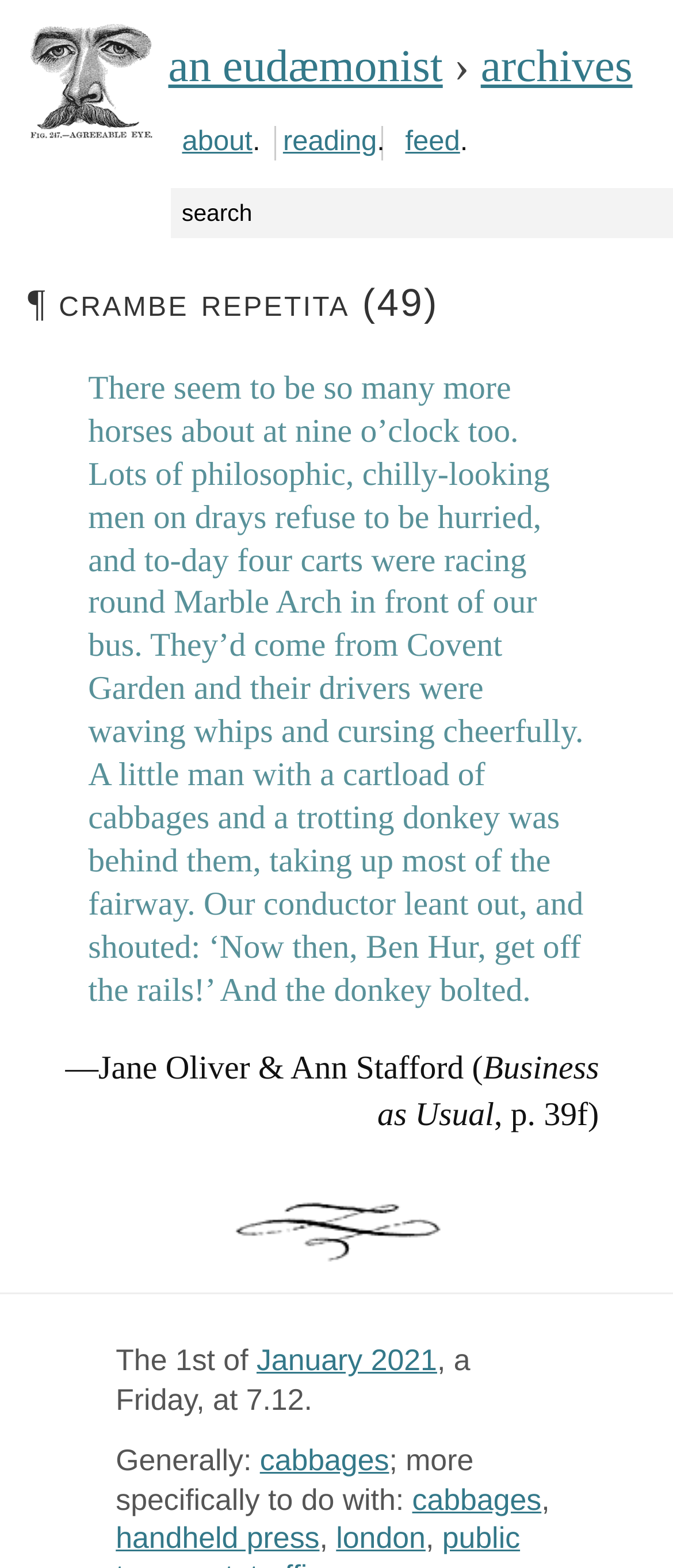From the image, can you give a detailed response to the question below:
What are the two topics mentioned in the blockquote?

I read the text in the blockquote element and found that it mentions two topics, which are 'cabbages' and 'handheld press', in addition to 'london'.